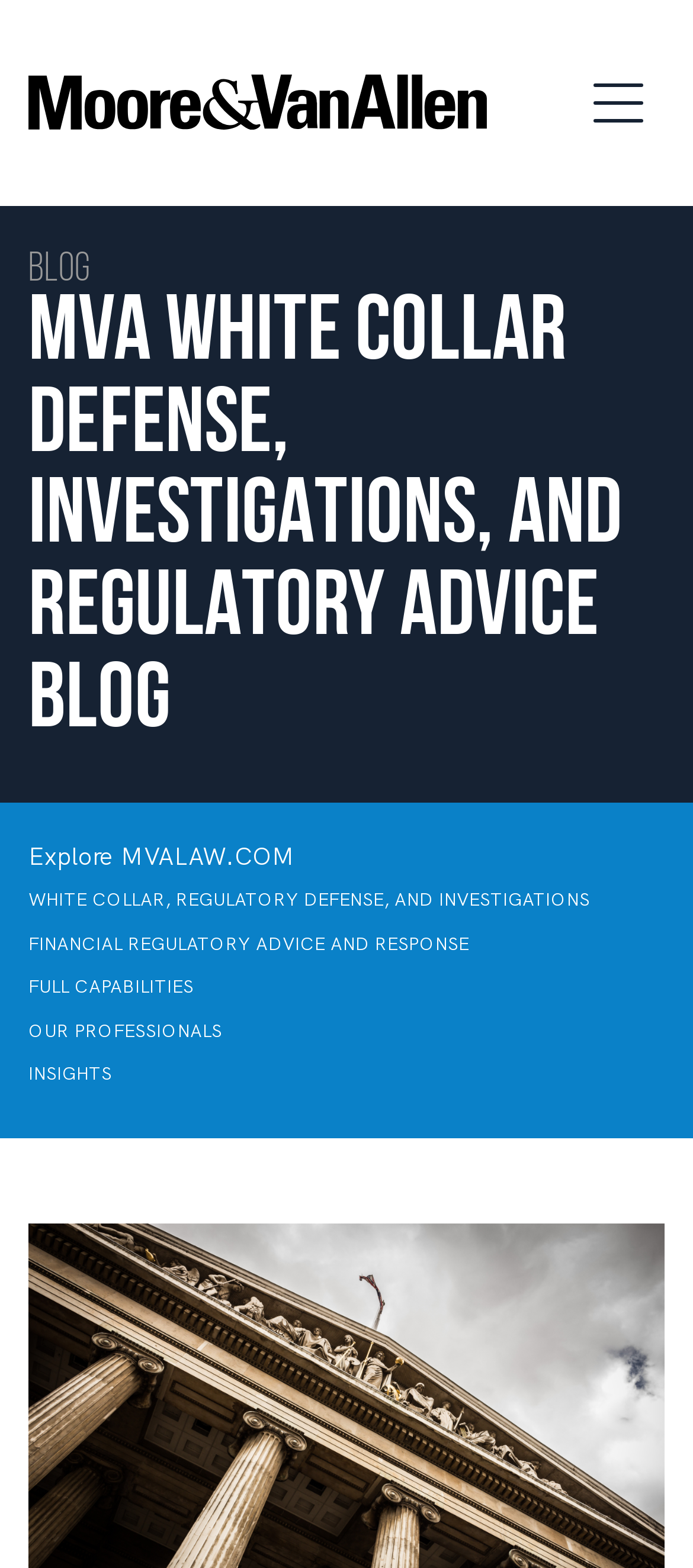Extract the bounding box for the UI element that matches this description: "alt="Moore & Van Allen"".

[0.041, 0.048, 0.703, 0.083]